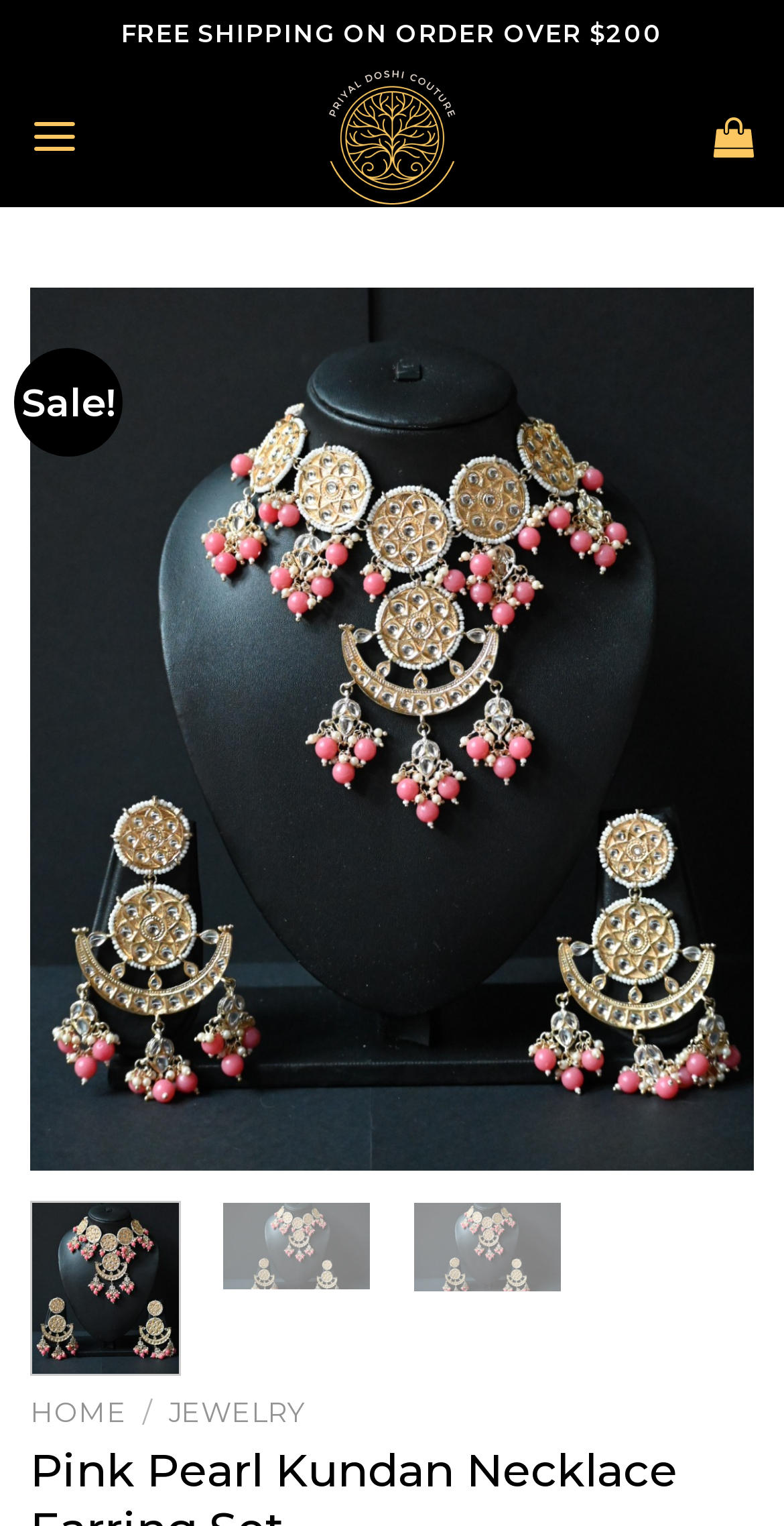Can you specify the bounding box coordinates for the region that should be clicked to fulfill this instruction: "Click on the 'Adventure' link".

None